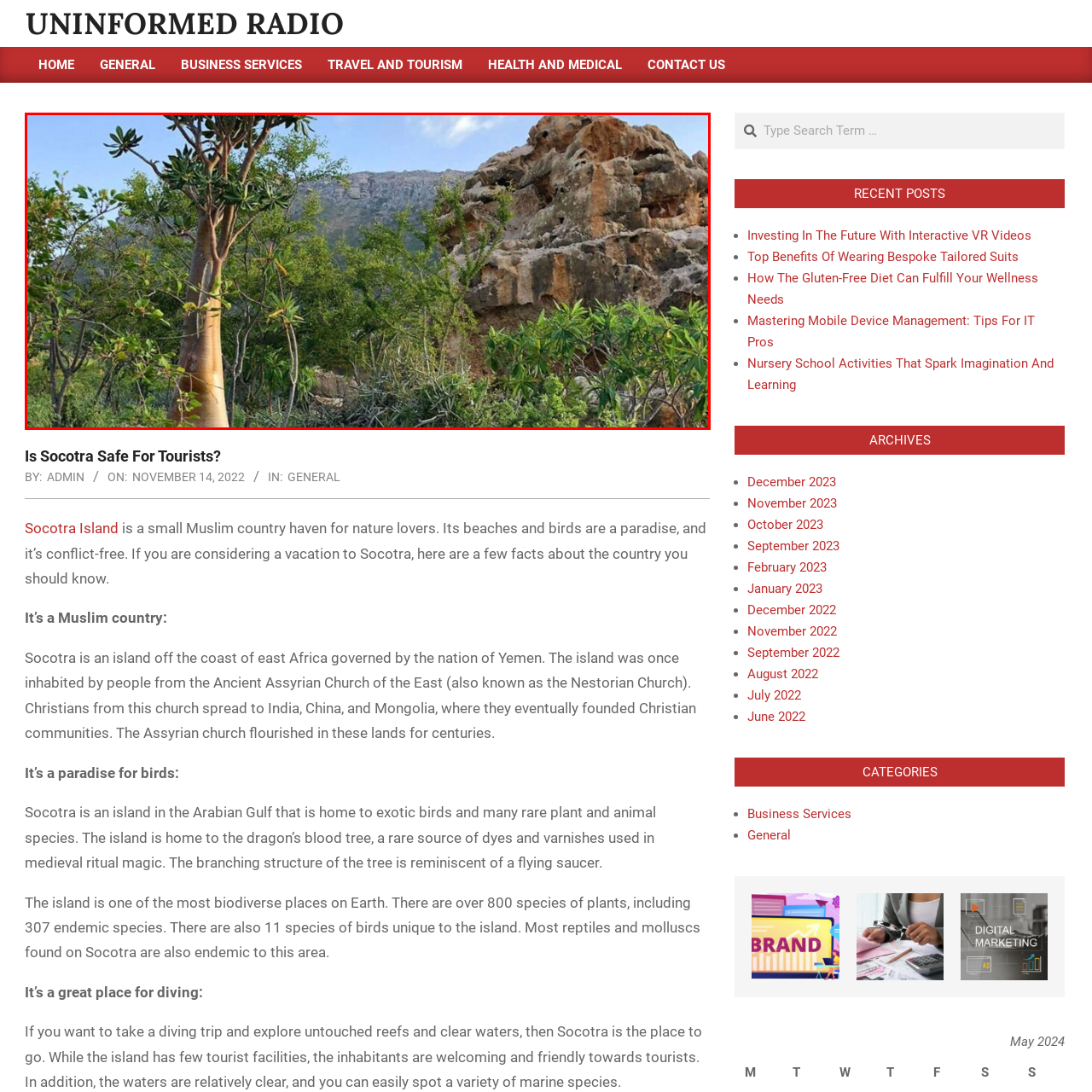Generate a comprehensive caption for the image section marked by the red box.

The image showcases a stunning natural landscape on Socotra Island, highlighting the distinctive flora and rocky terrain of this unique ecosystem. In the foreground, a striking tree with a thick, smooth trunk and broad leaves stands tall, commonly known as a dragon's blood tree, which is native to the island. Surrounding the tree are various lush green plants, contributing to the area's rich biodiversity. In the background, rugged cliffs rise sharply, under a clear blue sky, illustrating Socotra’s dramatic topography. This island, often described as a “living laboratory,” is renowned for its high level of endemism, making it a paradise for nature lovers and researchers alike. Exploring such landscapes can offer a deeper appreciation of Socotra’s unique ecosystem and the adventure it presents for potential tourists.